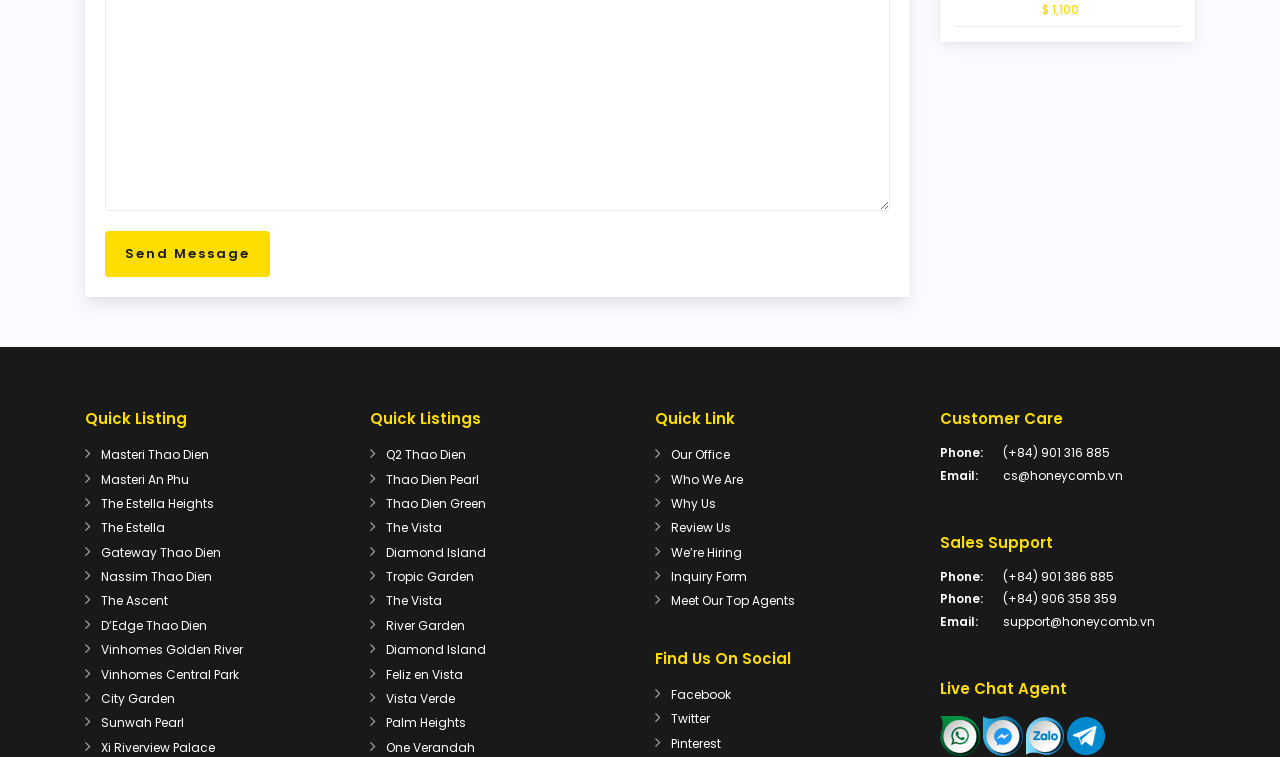How many links are under 'Quick Listings'?
Look at the image and construct a detailed response to the question.

Under the 'Quick Listings' heading, there are 14 links listed, which can be determined by counting the link elements with bounding box coordinates within the range of [0.302, 0.589, 0.374, 0.612] to [0.302, 0.976, 0.371, 0.998].